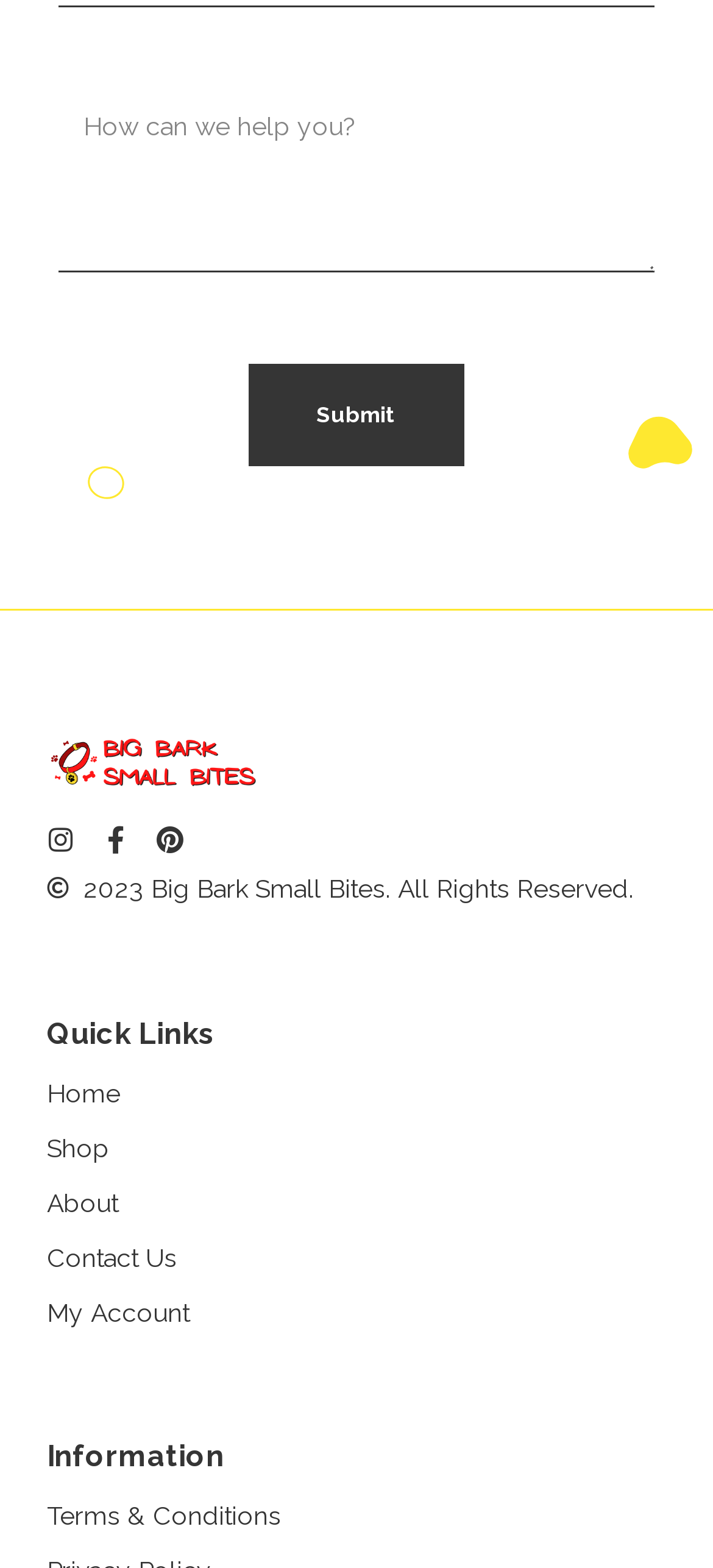Identify the bounding box for the UI element described as: "How Website Speed Impacts SEO". The coordinates should be four float numbers between 0 and 1, i.e., [left, top, right, bottom].

None